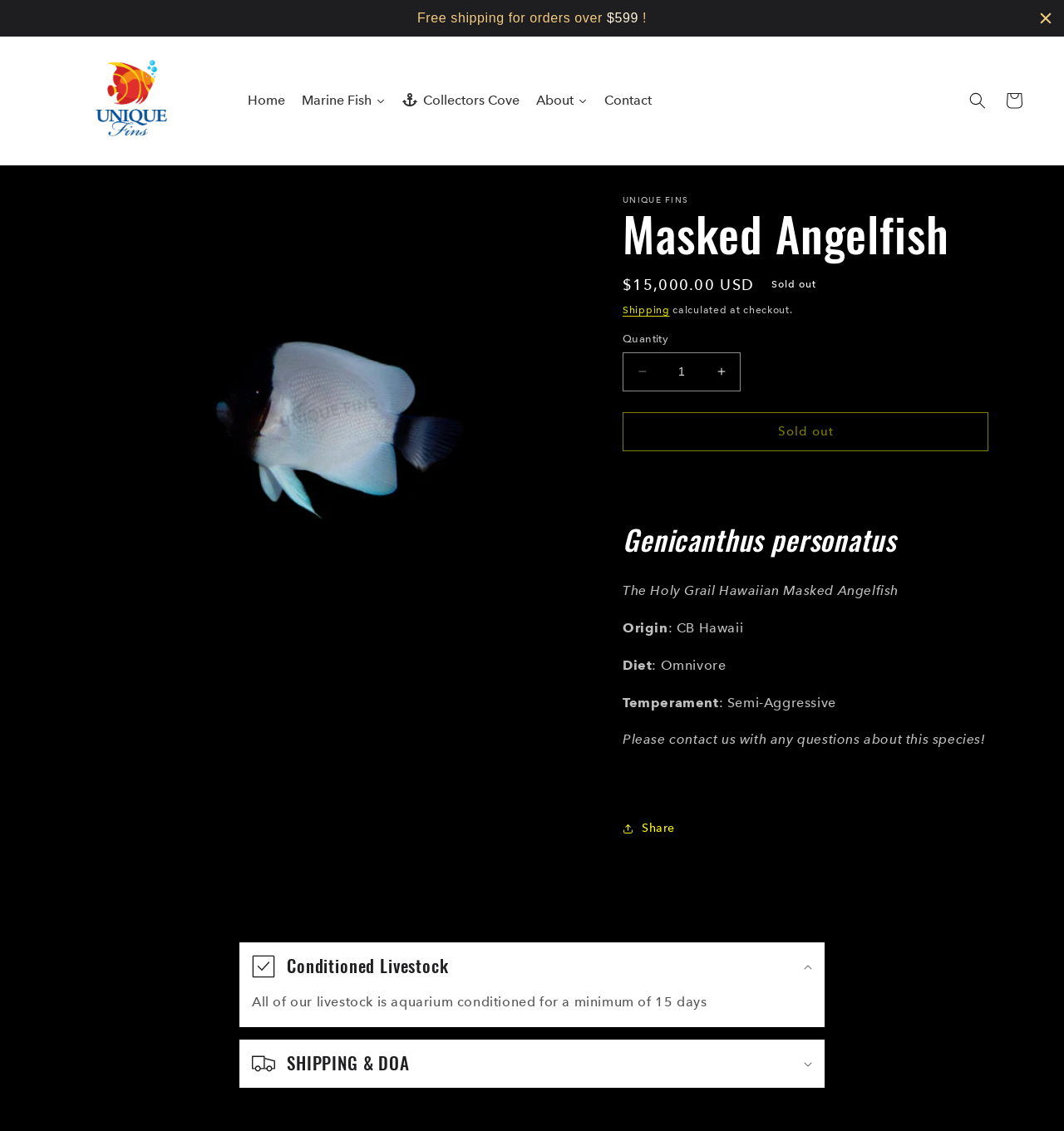Provide the bounding box coordinates for the specified HTML element described in this description: "Increase quantity for Masked Angelfish". The coordinates should be four float numbers ranging from 0 to 1, in the format [left, top, right, bottom].

[0.66, 0.311, 0.695, 0.346]